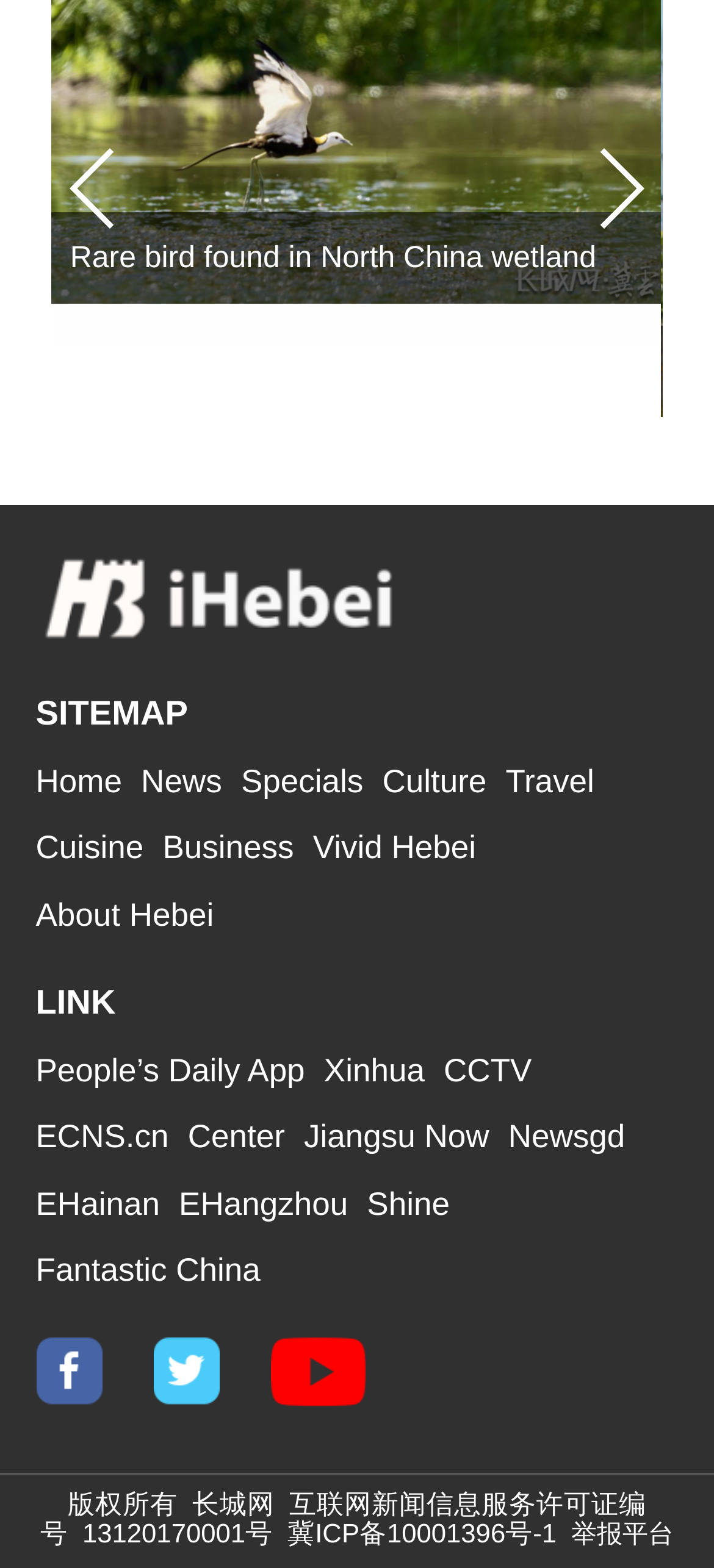Can you find the bounding box coordinates of the area I should click to execute the following instruction: "Read about Cancer"?

None